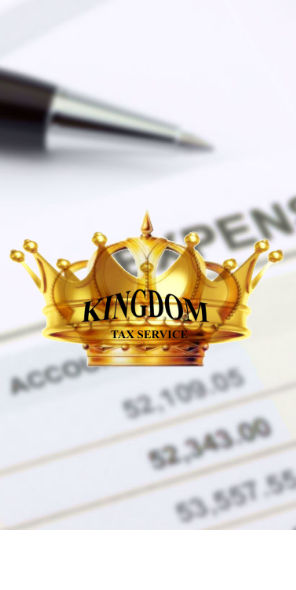Give a concise answer using only one word or phrase for this question:
What is visible in the upper part of the image?

A pen